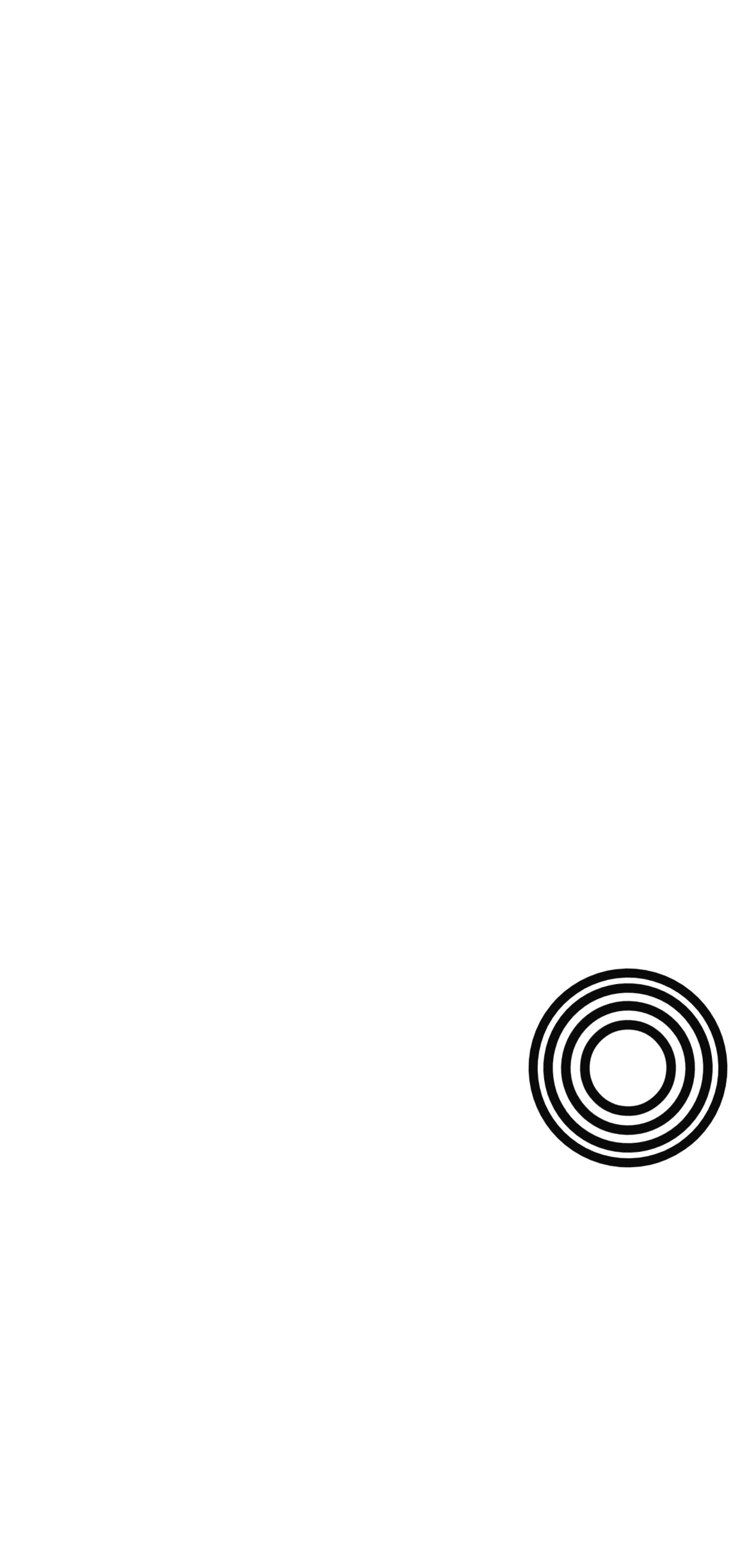What is the name of the company?
Please give a detailed answer to the question using the information shown in the image.

I found the company name by looking at the link and image elements with the text 'ANA Mechanical' which appears multiple times on the page, indicating it's the company's name.